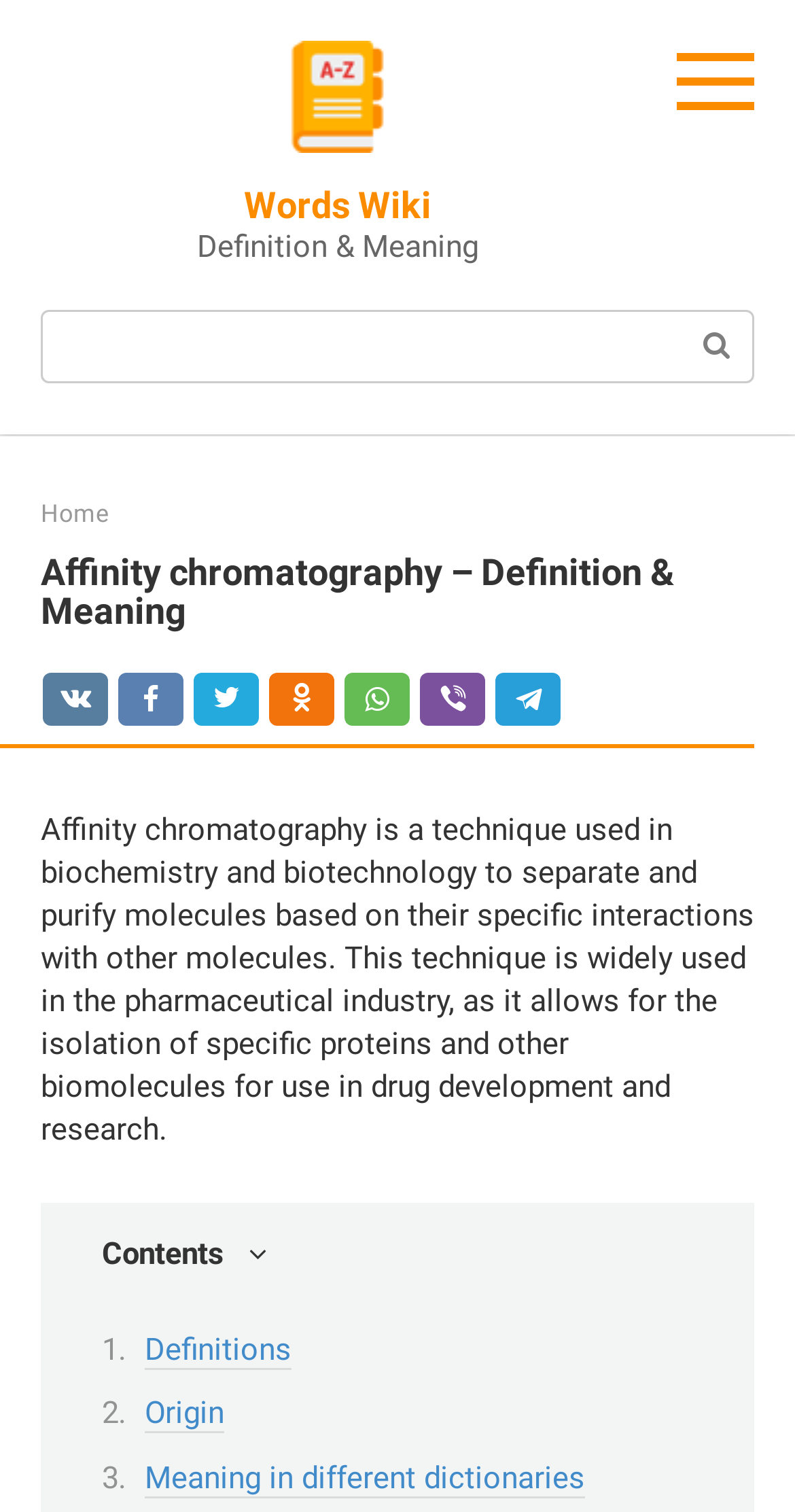What is the name of the website?
Please analyze the image and answer the question with as much detail as possible.

The webpage has a link to 'Words Wiki' at the top, which suggests that the name of the website is Words Wiki. This link is likely a navigation link to the homepage of the website.